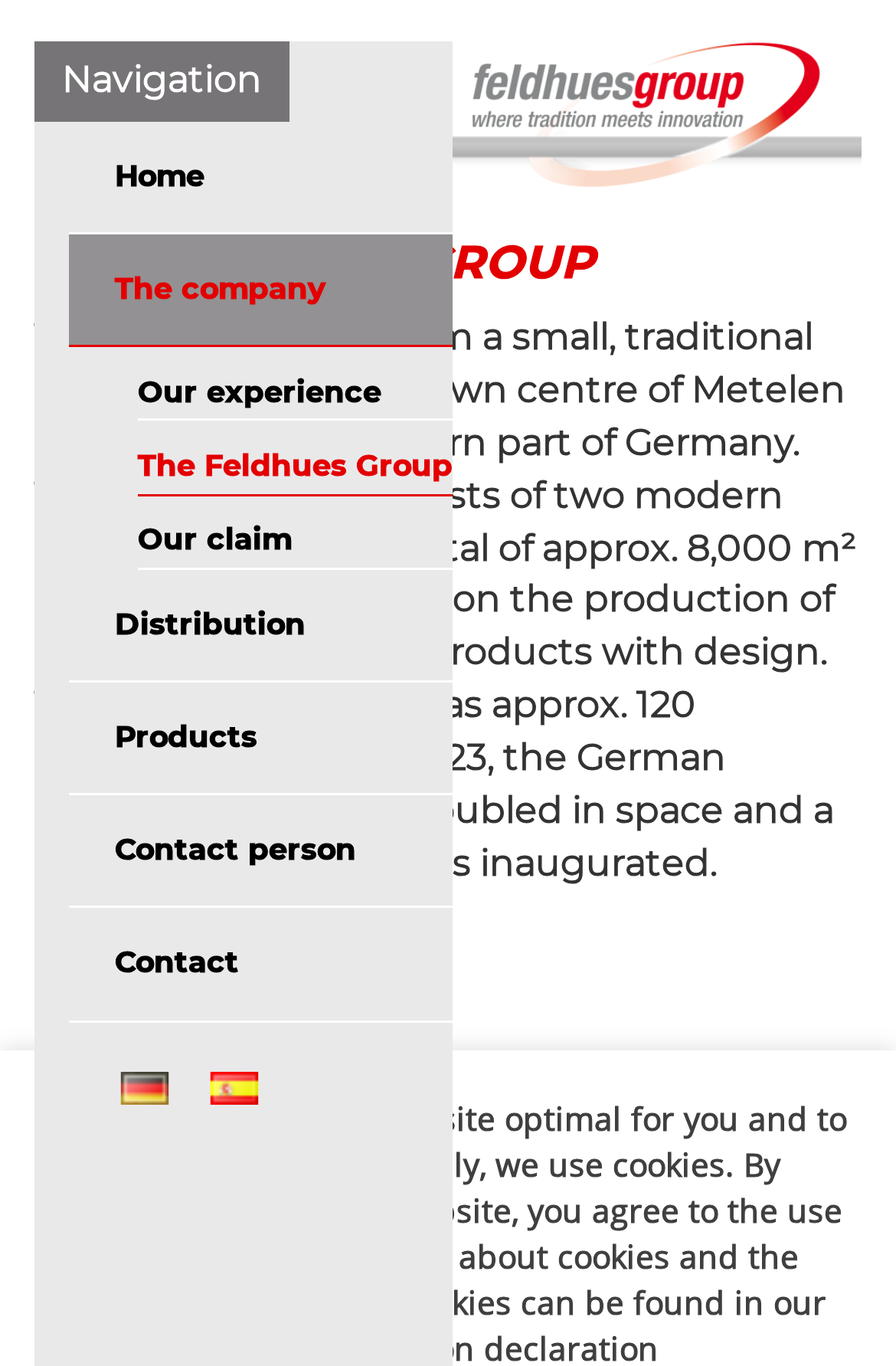Identify and provide the bounding box for the element described by: "Our experience".

[0.154, 0.255, 0.505, 0.309]